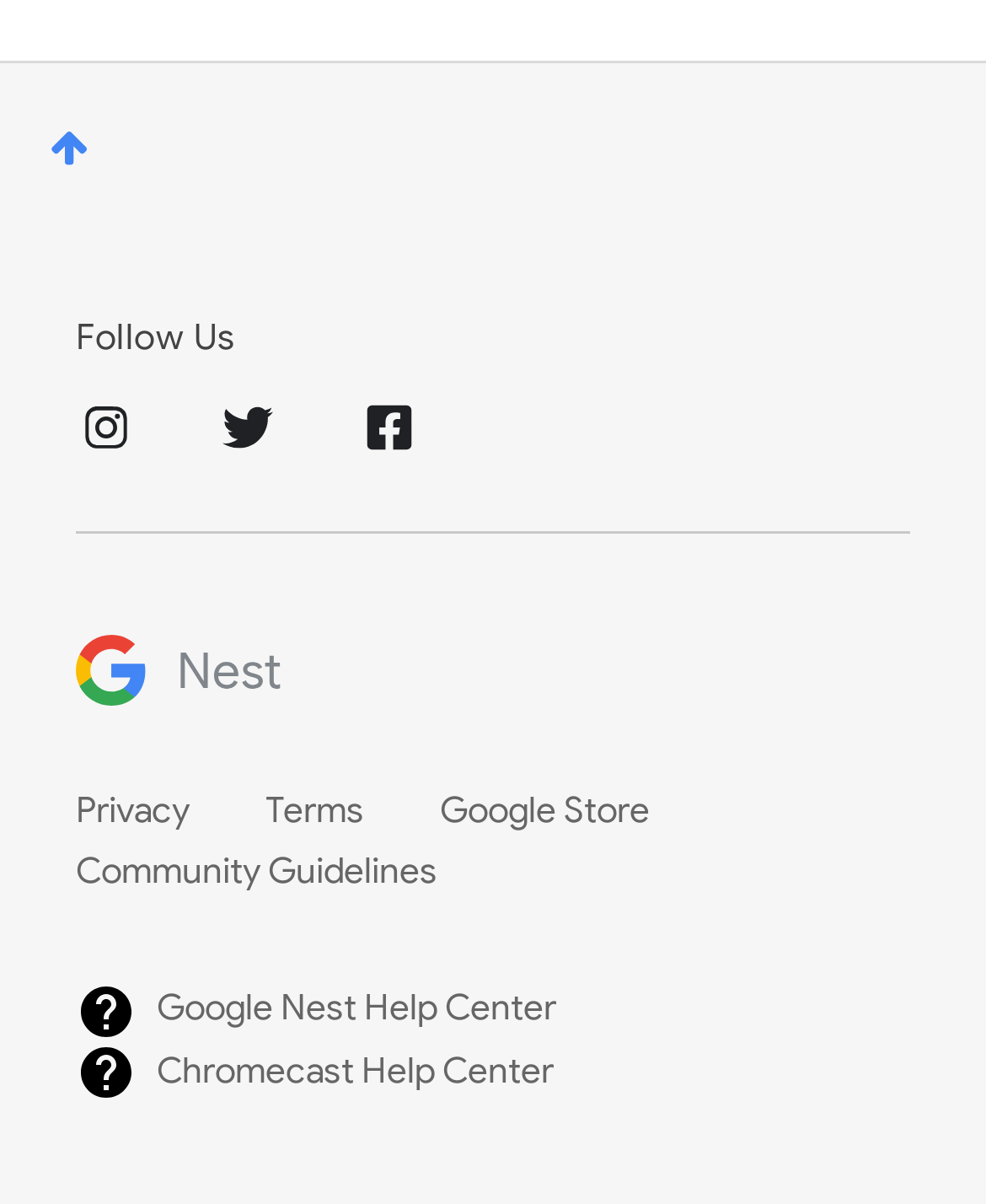Please give a one-word or short phrase response to the following question: 
How many links are available in the footer section?

6